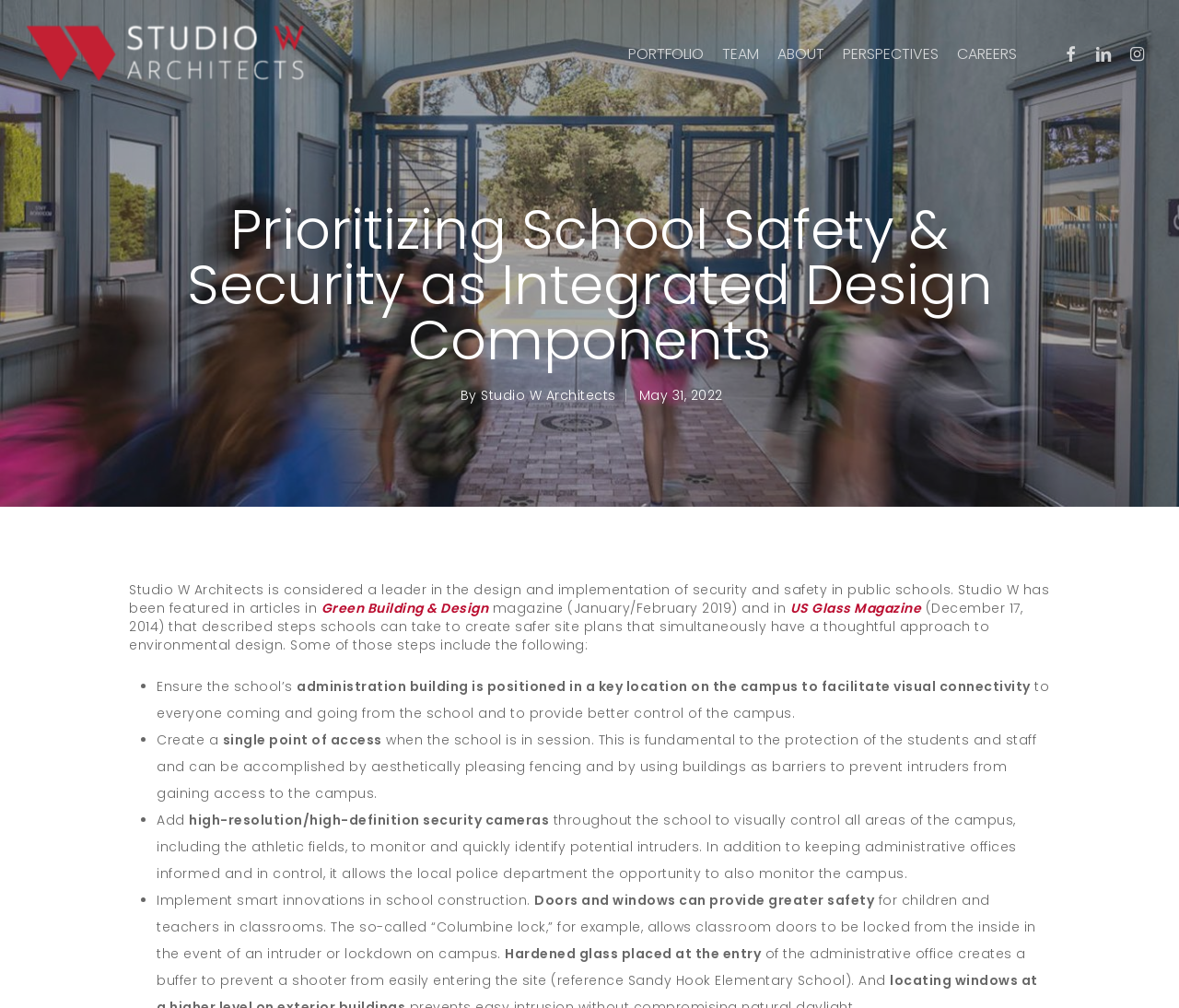Please answer the following question using a single word or phrase: 
What is the benefit of having a single point of access?

to protect students and staff